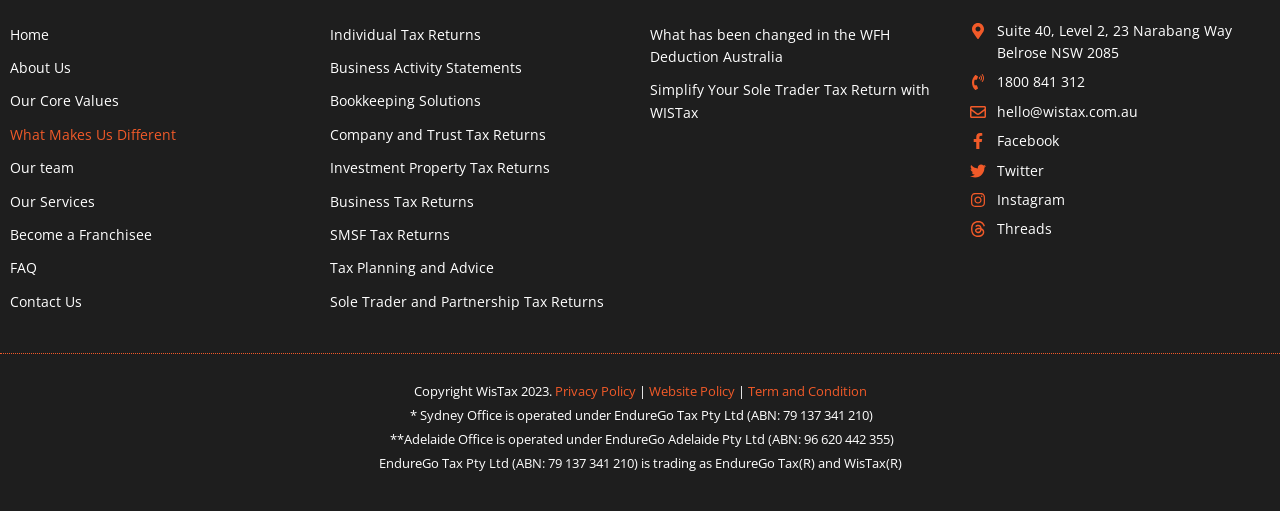Identify the bounding box coordinates of the region that should be clicked to execute the following instruction: "View the previous post 'Masthead Good to Go'".

None